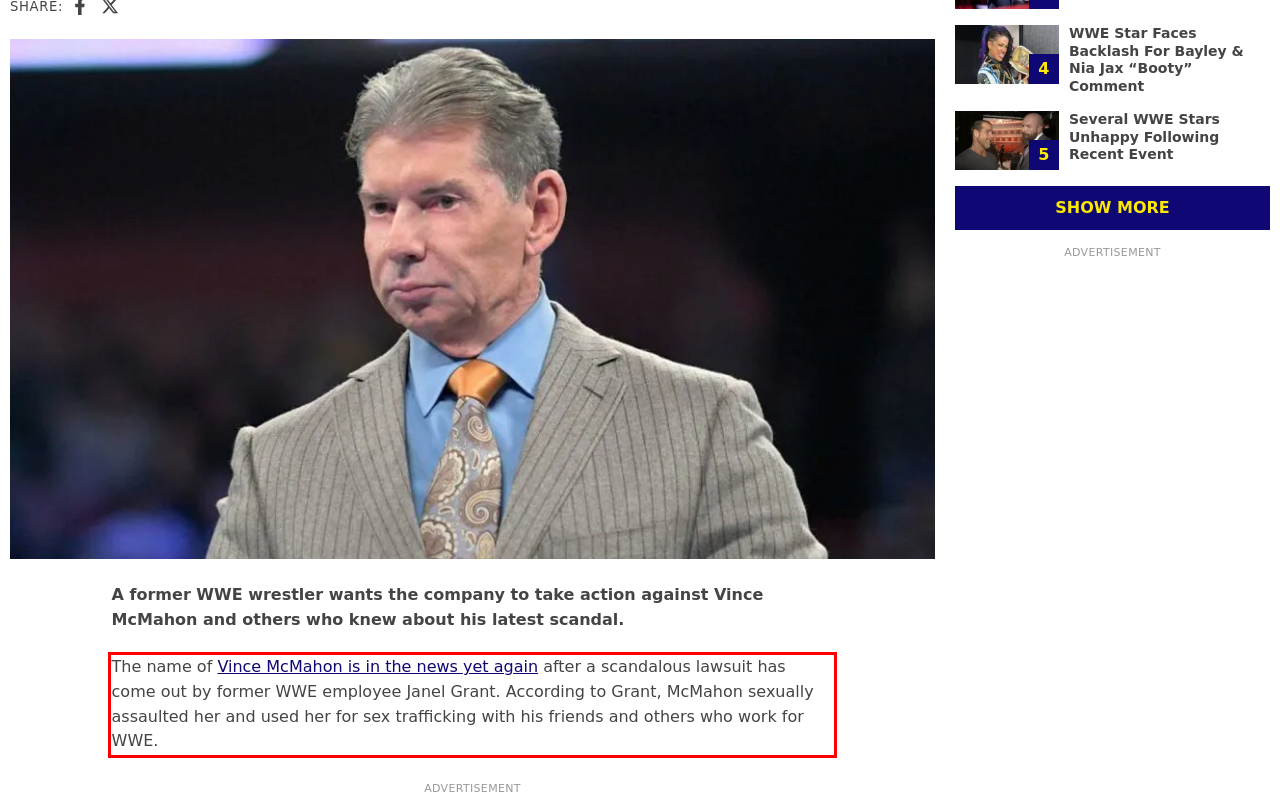Using OCR, extract the text content found within the red bounding box in the given webpage screenshot.

The name of Vince McMahon is in the news yet again after a scandalous lawsuit has come out by former WWE employee Janel Grant. According to Grant, McMahon sexually assaulted her and used her for sex trafficking with his friends and others who work for WWE.